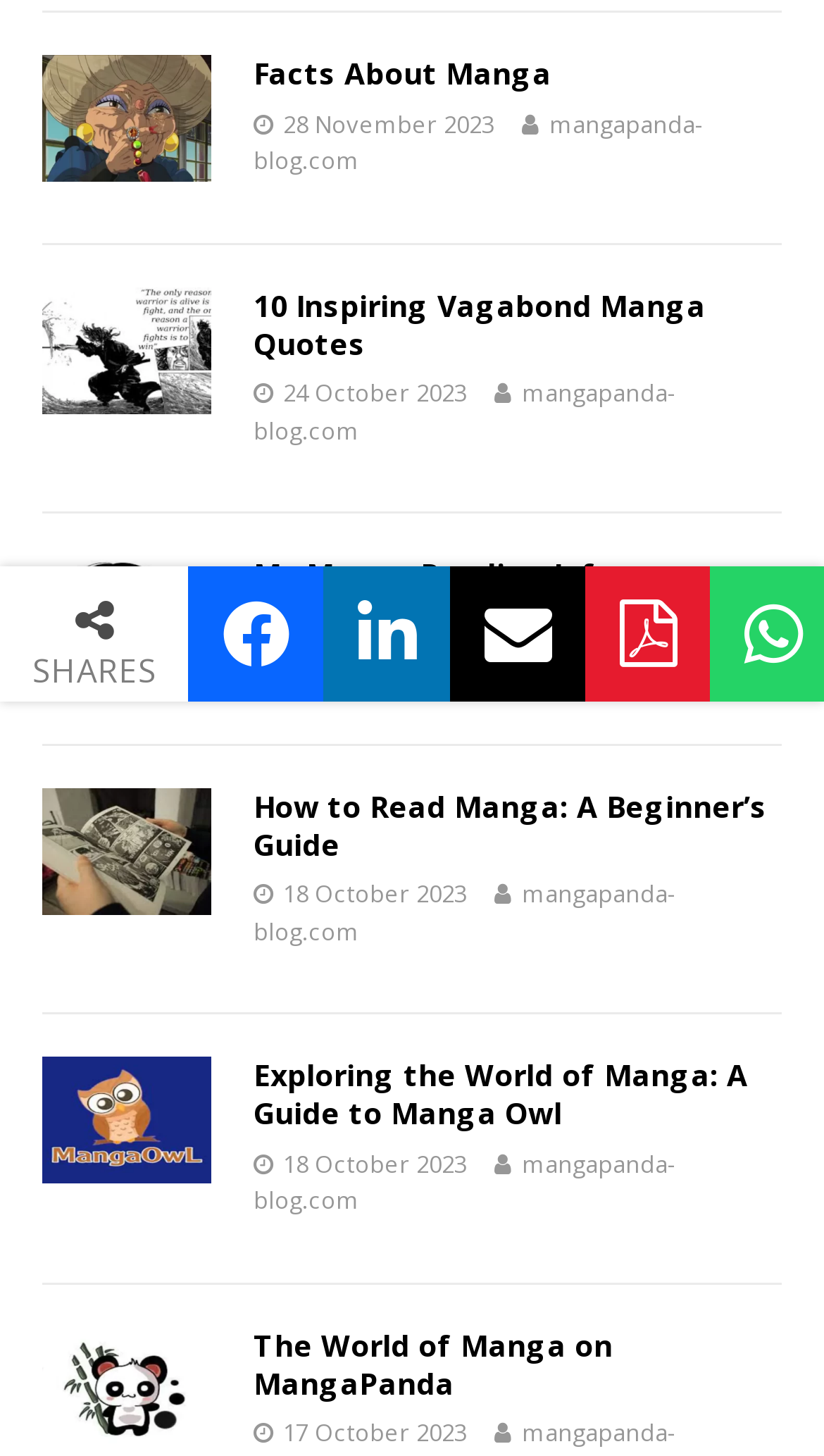Determine the bounding box coordinates (top-left x, top-left y, bottom-right x, bottom-right y) of the UI element described in the following text: My Manga Reading Info

[0.308, 0.381, 0.746, 0.408]